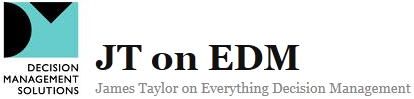What is the tone of the title 'JT on EDM'?
Answer the question with as much detail as possible.

The title 'JT on EDM' is presented in bold lettering, suggesting a personalized approach to discussing Electronic Decision Management (EDM) practices, which implies that the author, James Taylor, is sharing his expertise and insights in a more informal and approachable manner.